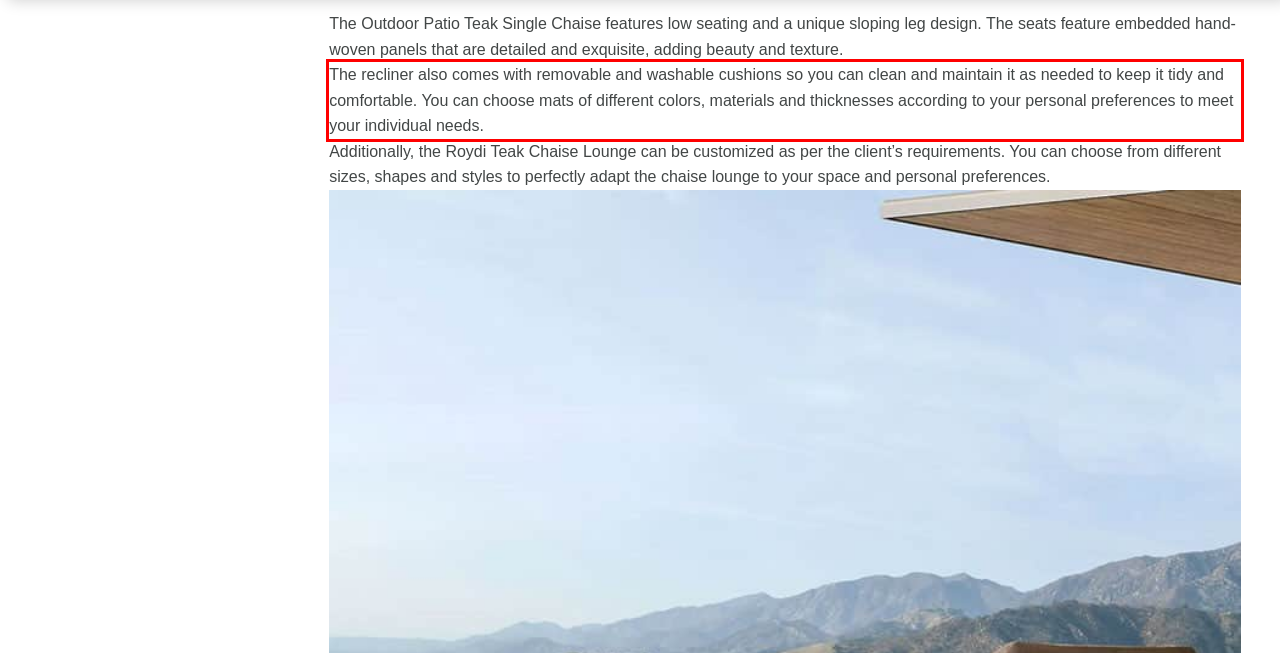You are looking at a screenshot of a webpage with a red rectangle bounding box. Use OCR to identify and extract the text content found inside this red bounding box.

The recliner also comes with removable and washable cushions so you can clean and maintain it as needed to keep it tidy and comfortable. You can choose mats of different colors, materials and thicknesses according to your personal preferences to meet your individual needs.